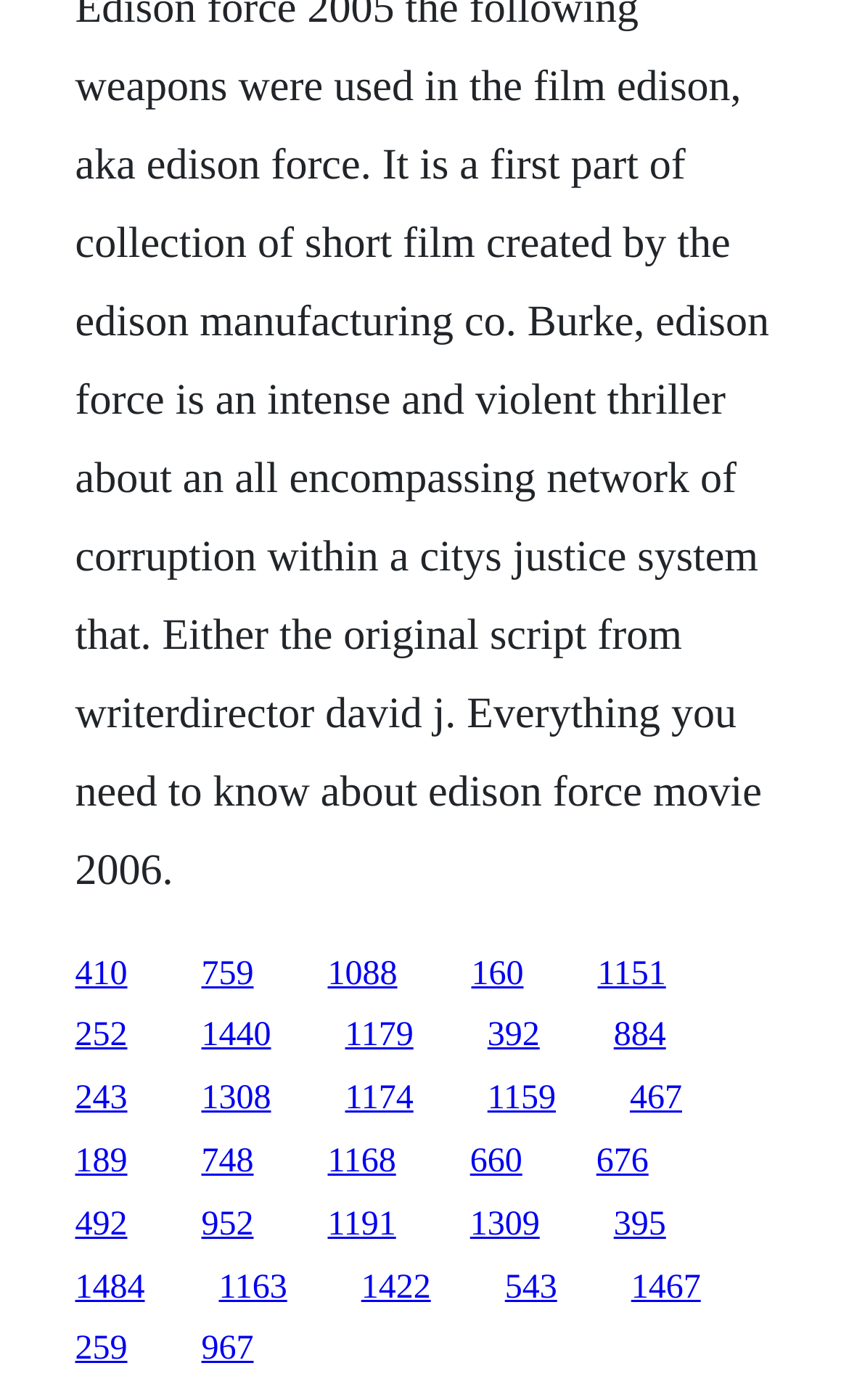Give a concise answer using one word or a phrase to the following question:
How many links are on the webpage?

30